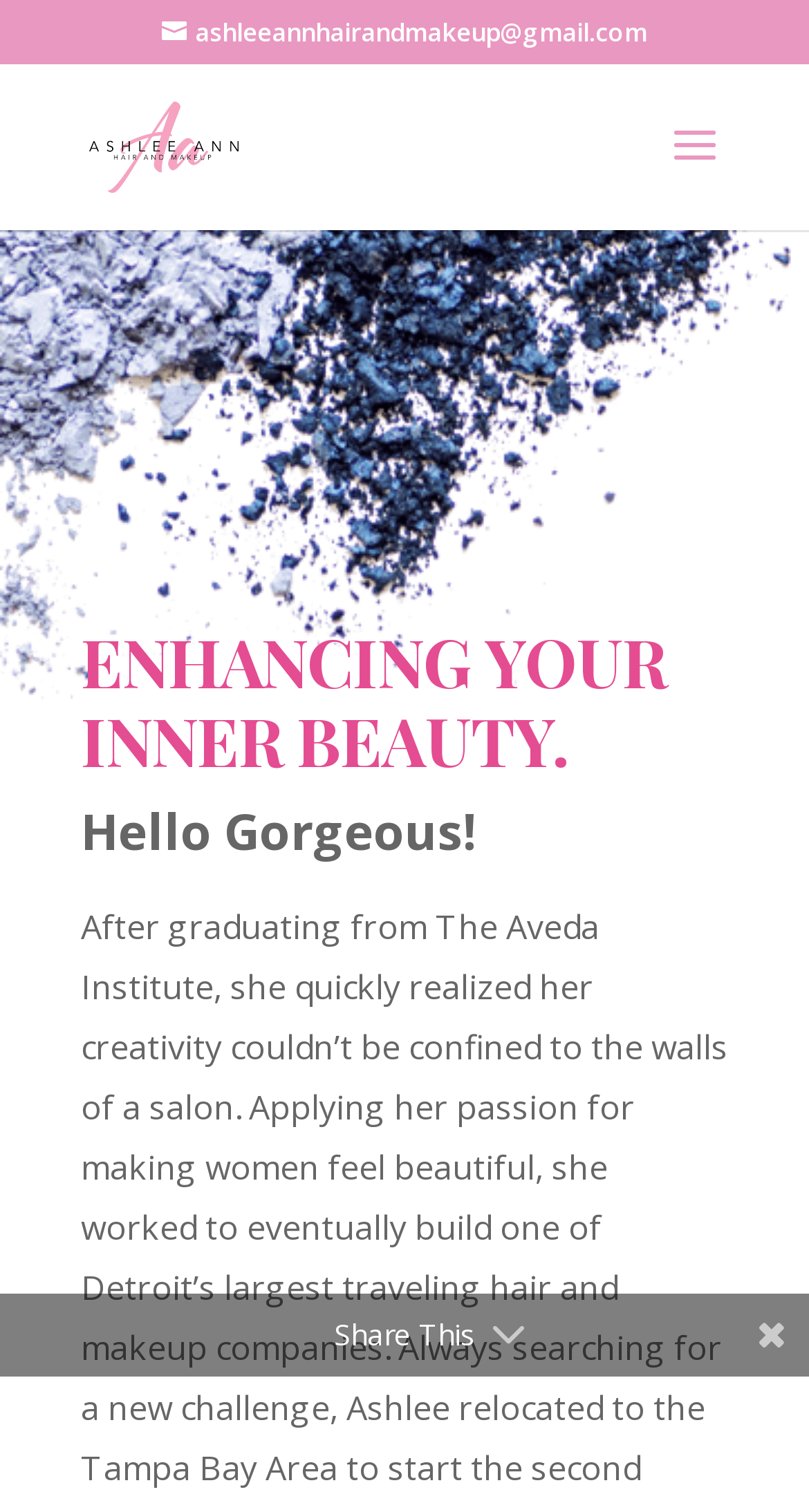Please respond to the question with a concise word or phrase:
What is the theme of the website?

Beauty and makeup